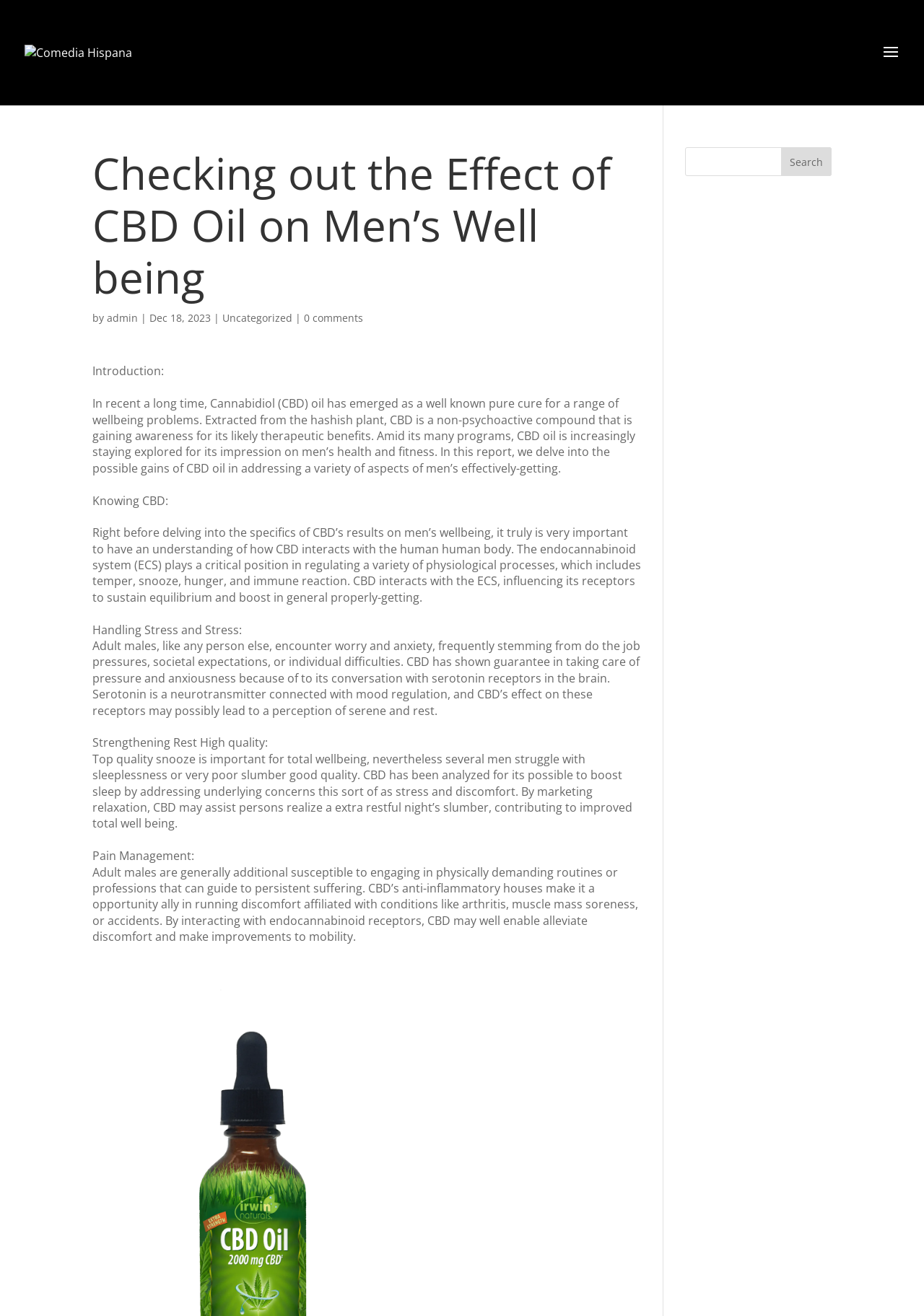Identify the bounding box for the described UI element: "0 comments".

[0.329, 0.236, 0.393, 0.247]